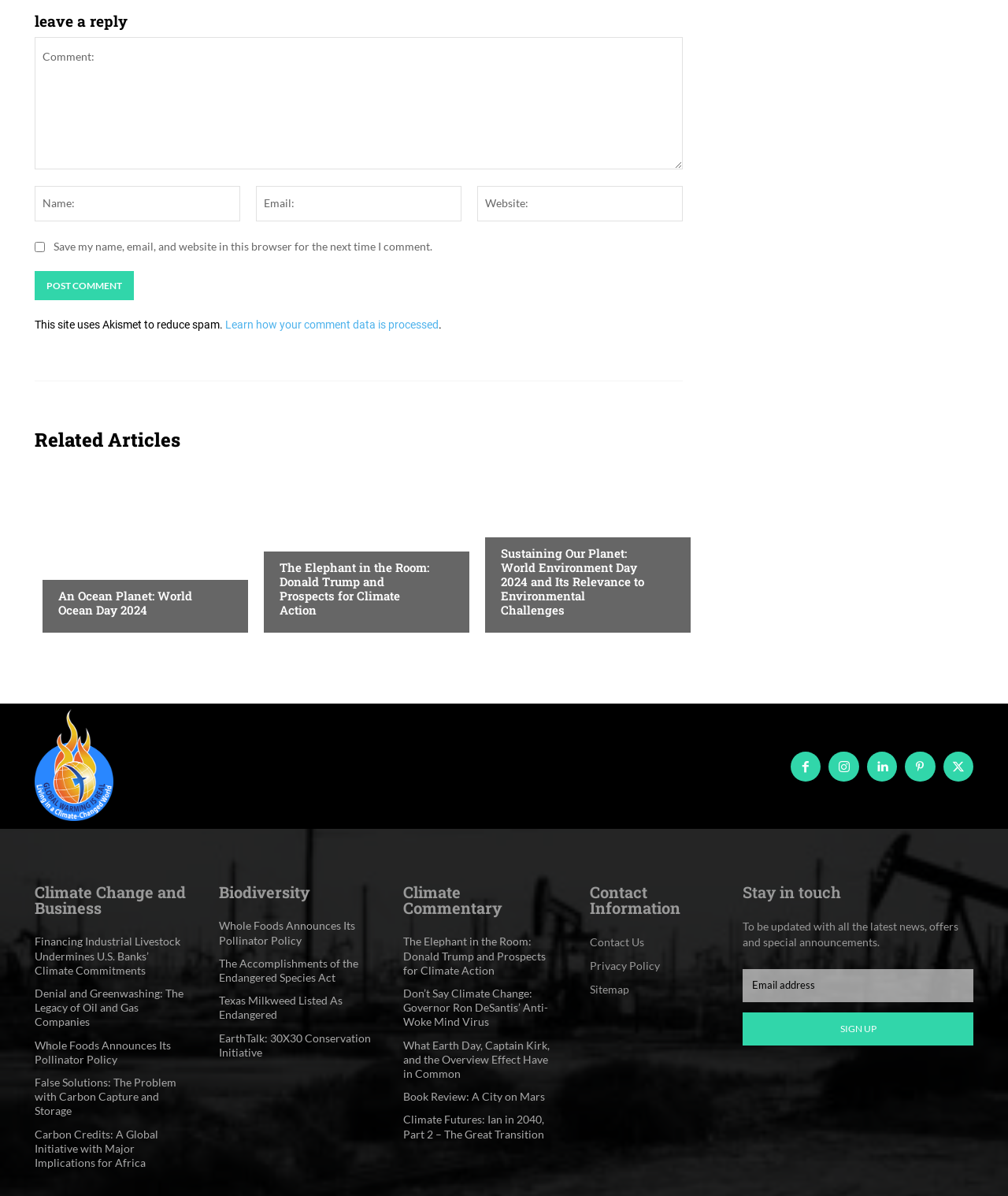Please identify the bounding box coordinates of the element's region that I should click in order to complete the following instruction: "read an ocean planet: world ocean day 2024". The bounding box coordinates consist of four float numbers between 0 and 1, i.e., [left, top, right, bottom].

[0.034, 0.391, 0.238, 0.523]